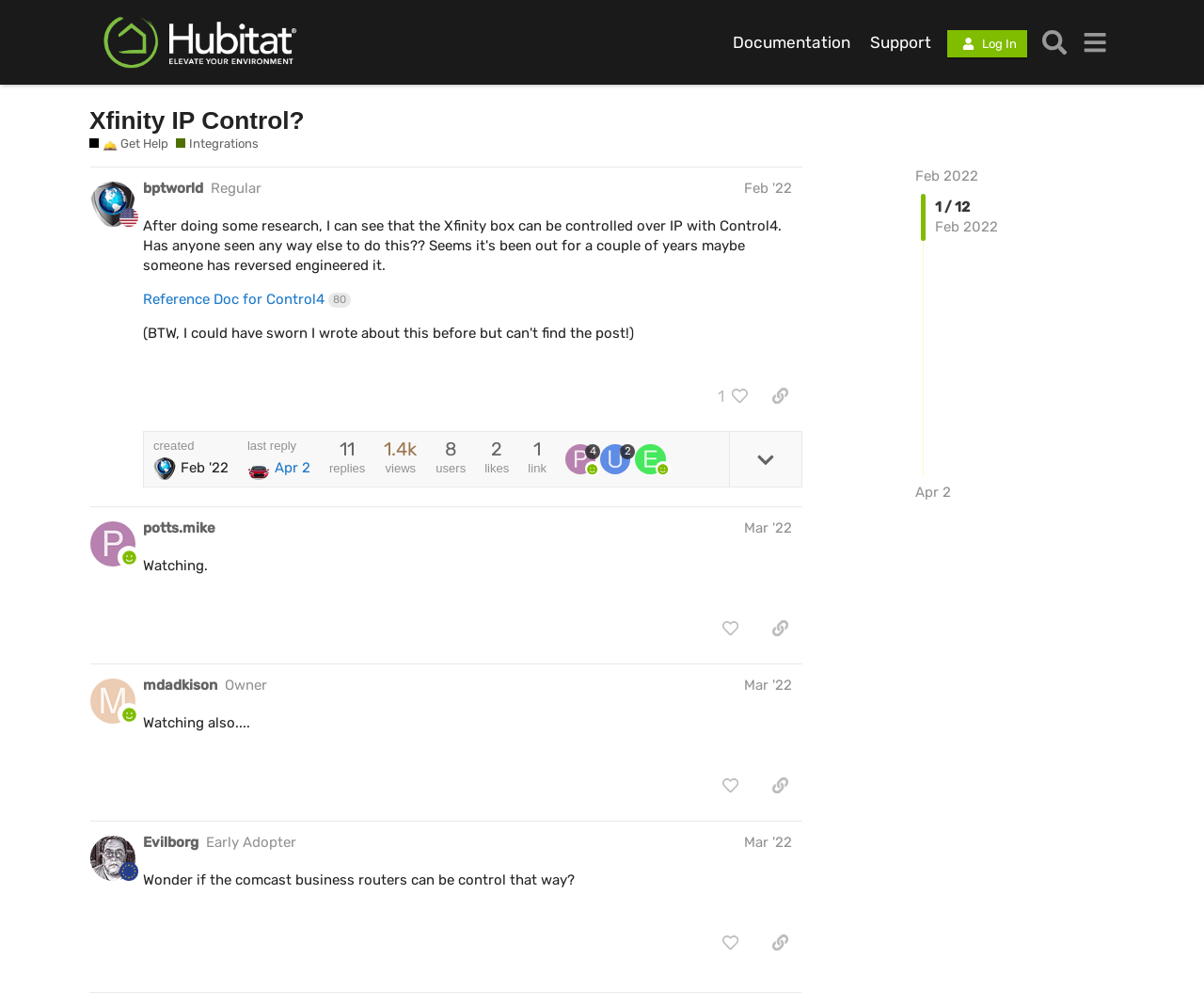Point out the bounding box coordinates of the section to click in order to follow this instruction: "View the documentation".

[0.601, 0.027, 0.714, 0.057]